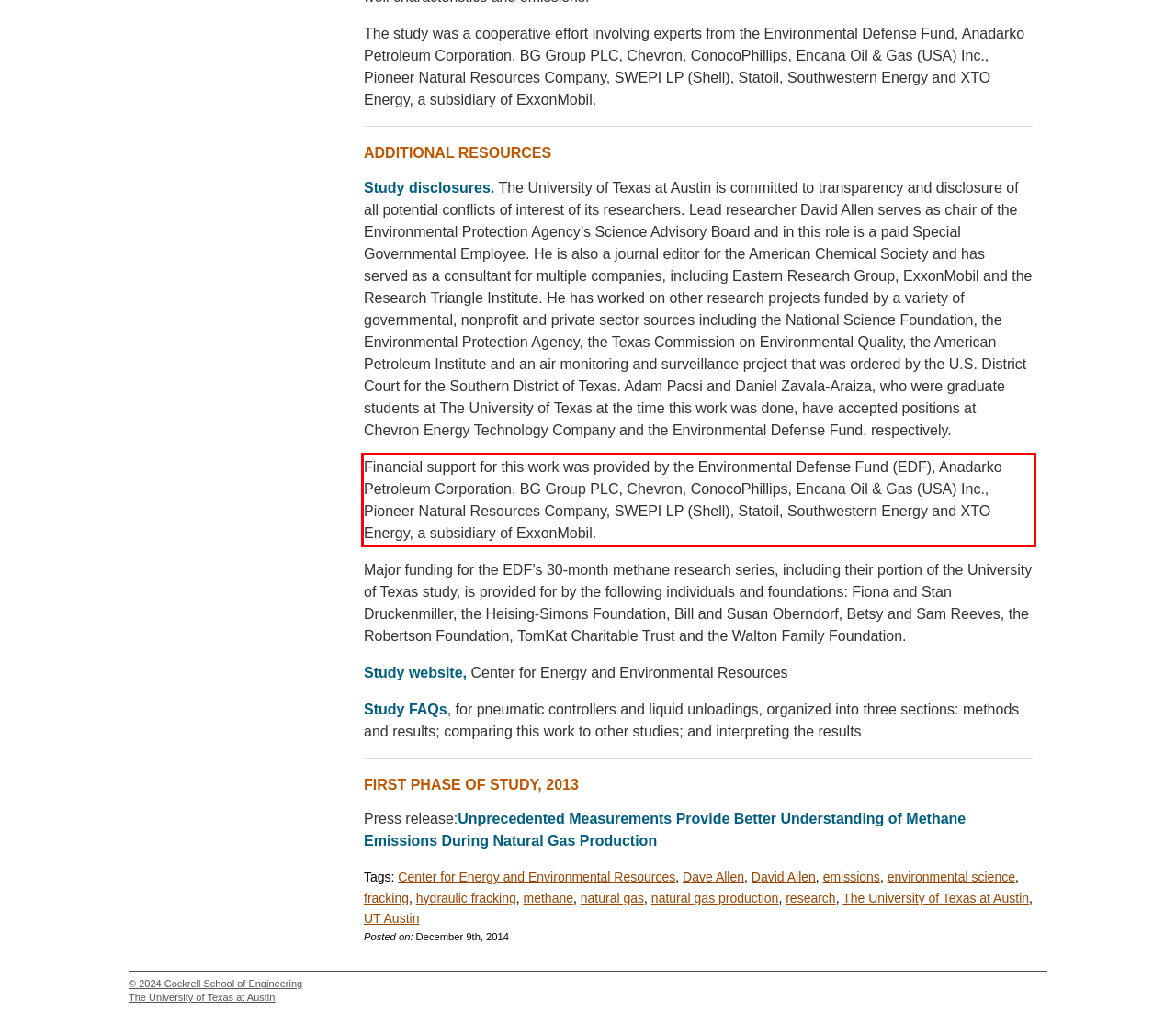Examine the webpage screenshot and use OCR to recognize and output the text within the red bounding box.

Financial support for this work was provided by the Environmental Defense Fund (EDF), Anadarko Petroleum Corporation, BG Group PLC, Chevron, ConocoPhillips, Encana Oil & Gas (USA) Inc., Pioneer Natural Resources Company, SWEPI LP (Shell), Statoil, Southwestern Energy and XTO Energy, a subsidiary of ExxonMobil.